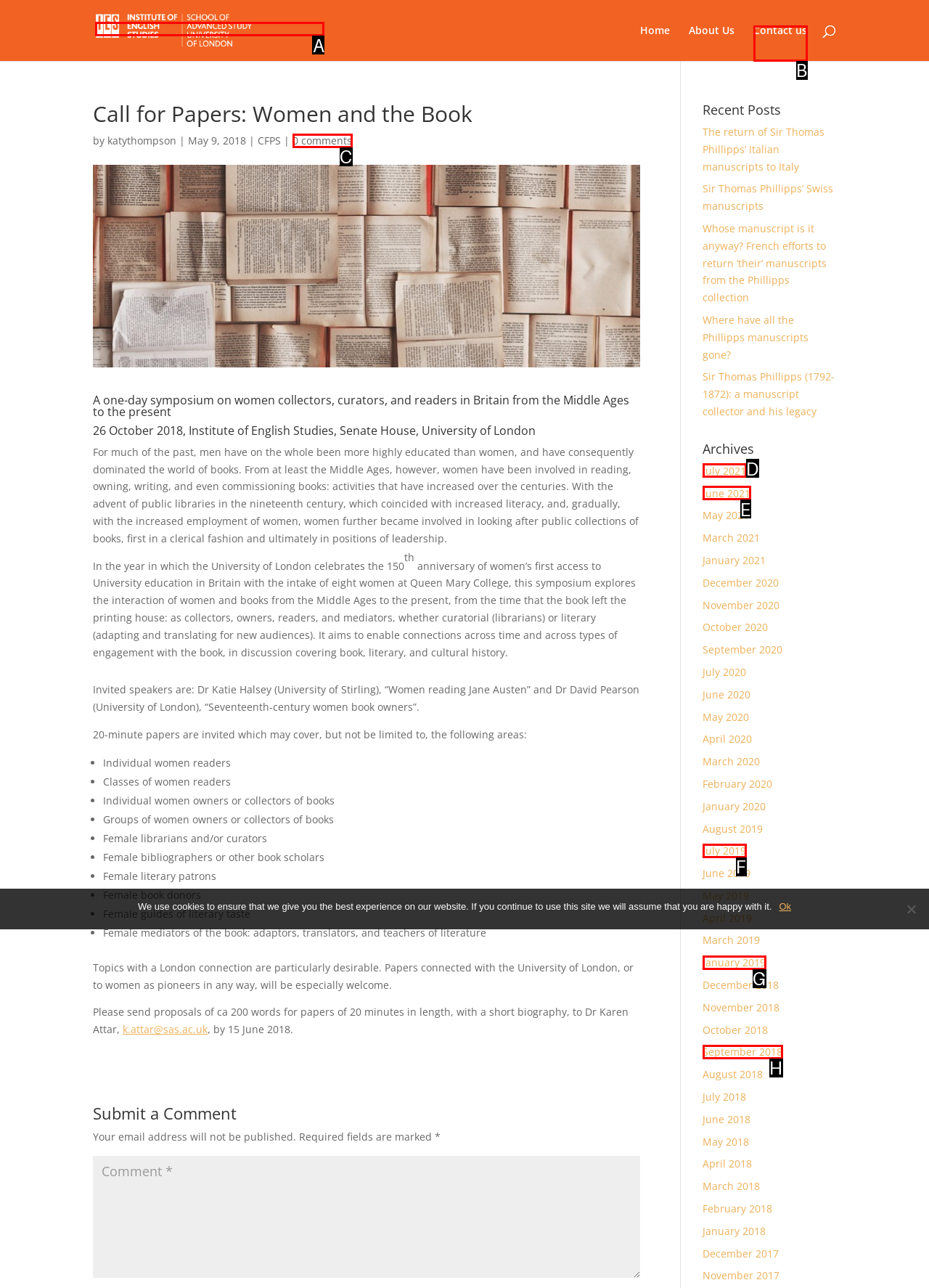Identify the correct lettered option to click in order to perform this task: visit Will Brownsberger's homepage. Respond with the letter.

None